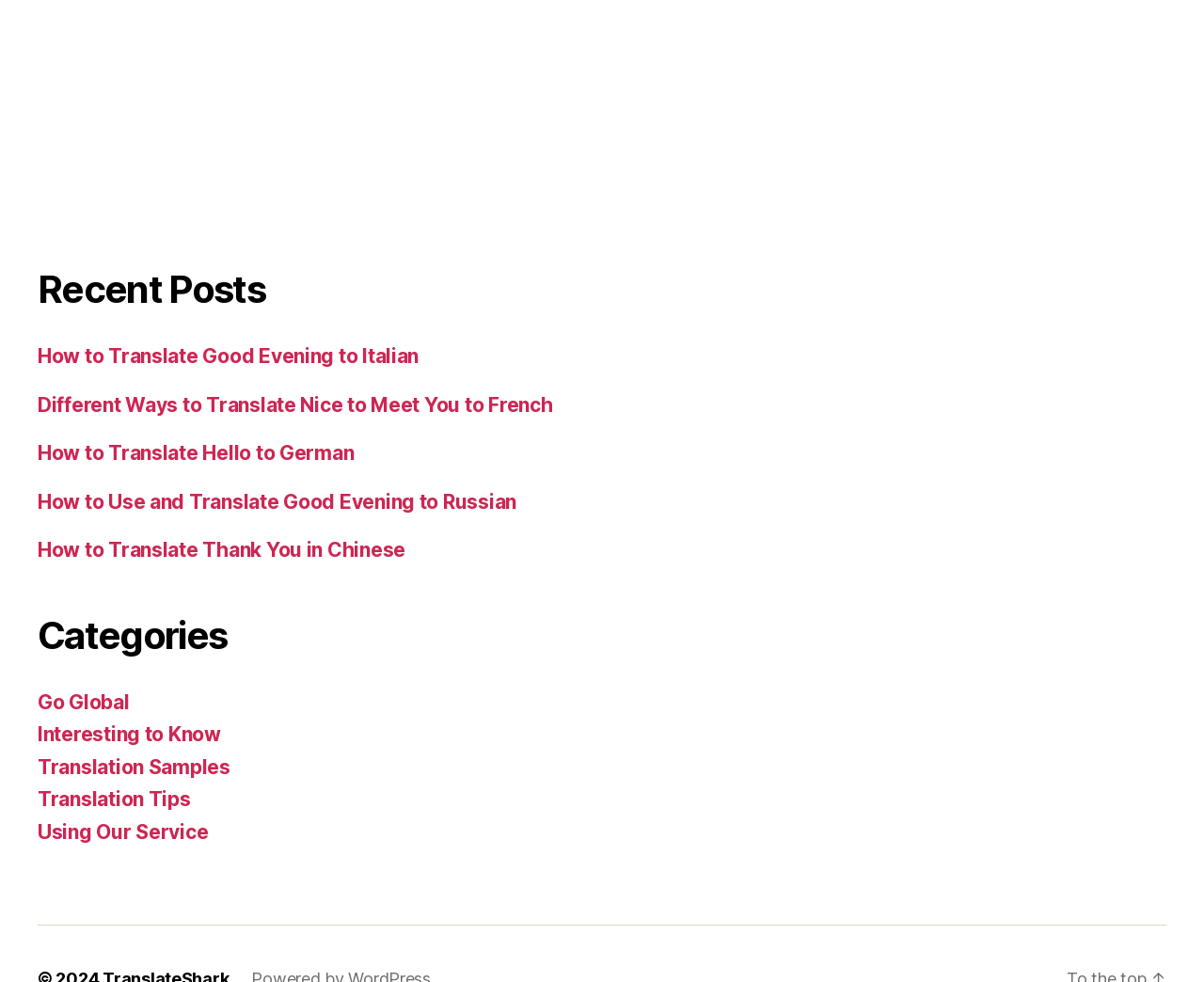What is the purpose of the 'Using Our Service' category?
Please provide a comprehensive answer to the question based on the webpage screenshot.

The 'Using Our Service' category likely contains guidance or information on how to use the custom writing service, based on its title and the context of the webpage.